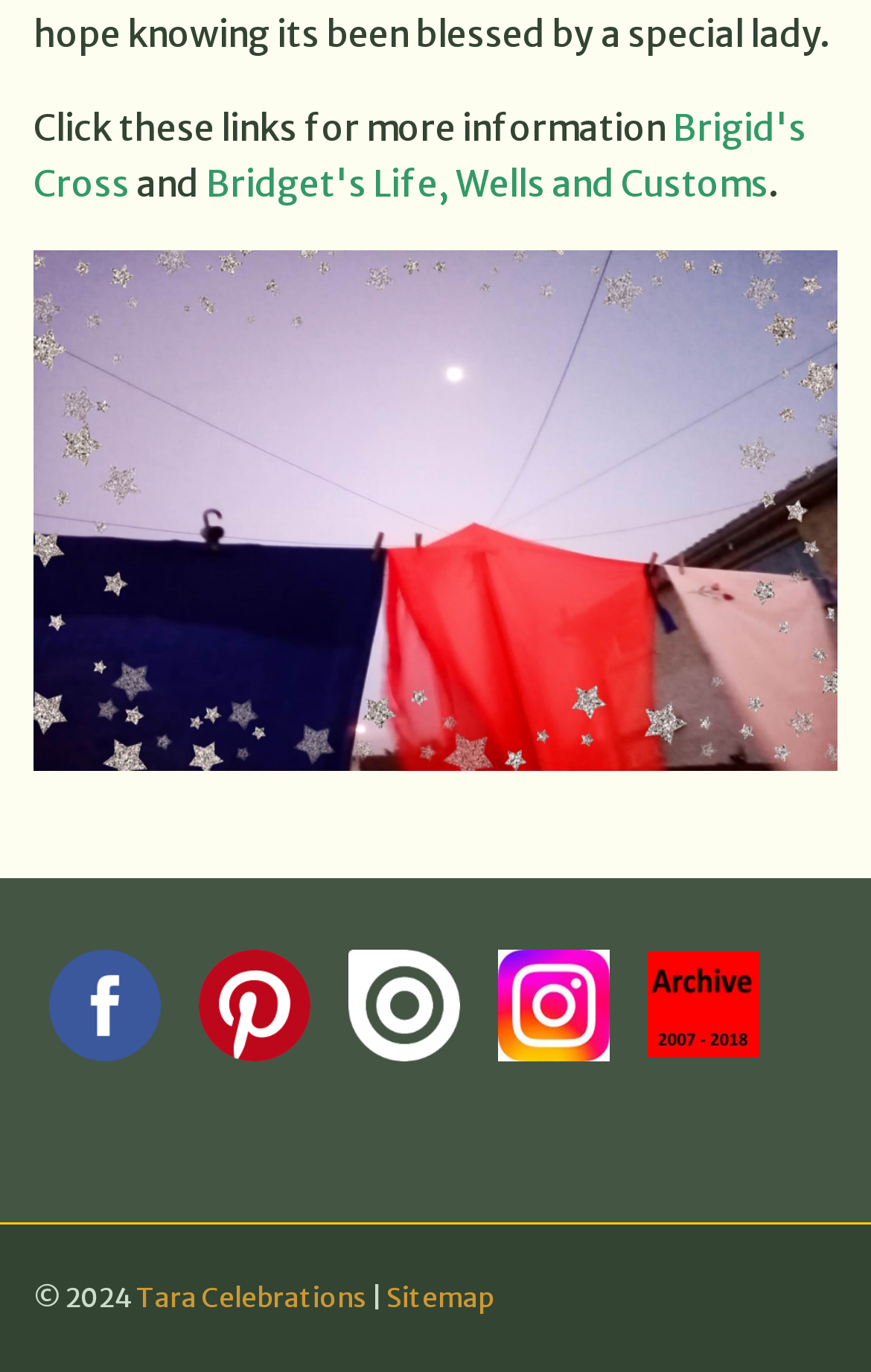What is the last link on the webpage?
Please ensure your answer is as detailed and informative as possible.

The last link on the webpage is 'Sitemap' which is located at the bottom of the page with a bounding box coordinate of [0.444, 0.933, 0.567, 0.957].